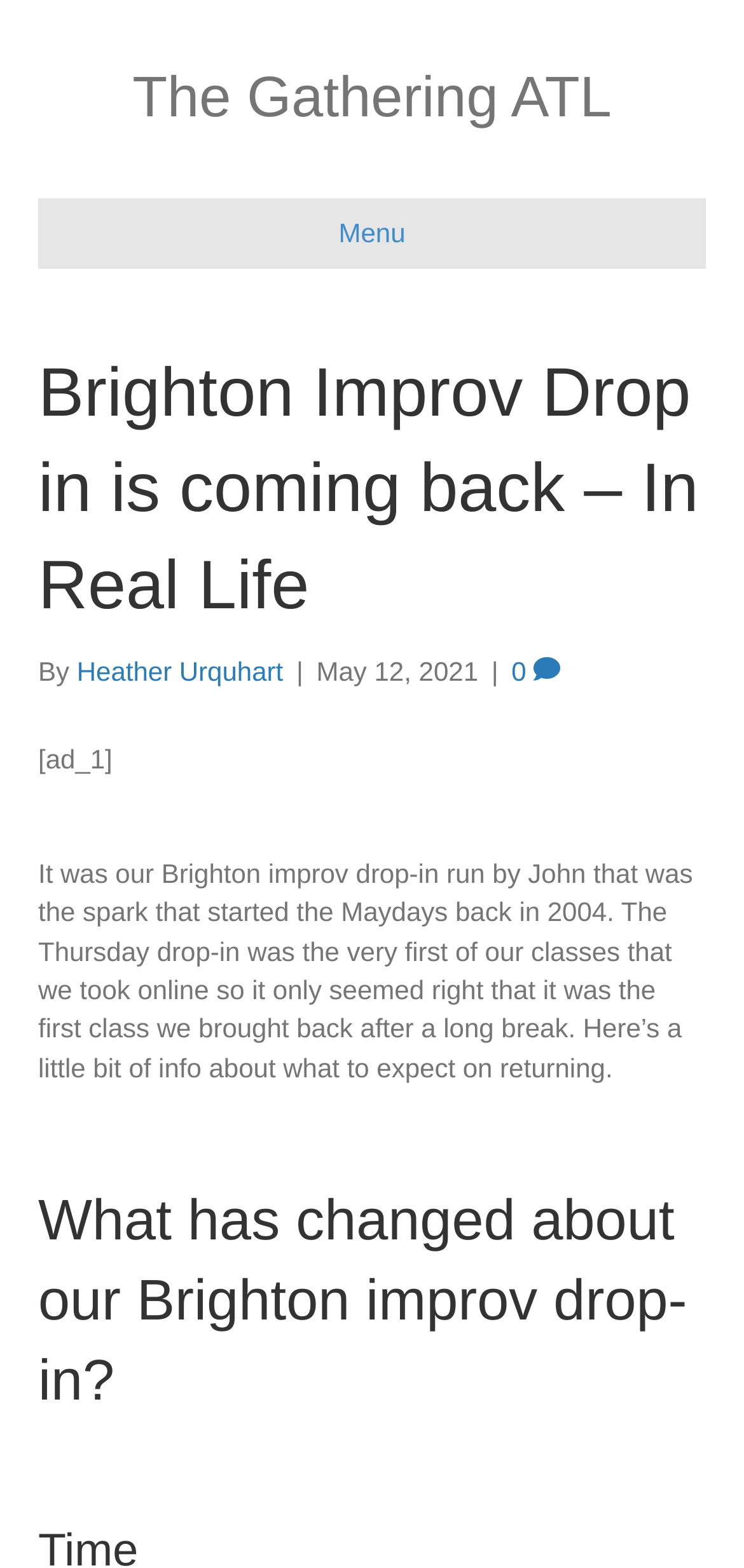Identify and provide the title of the webpage.

Brighton Improv Drop in is coming back – In Real Life